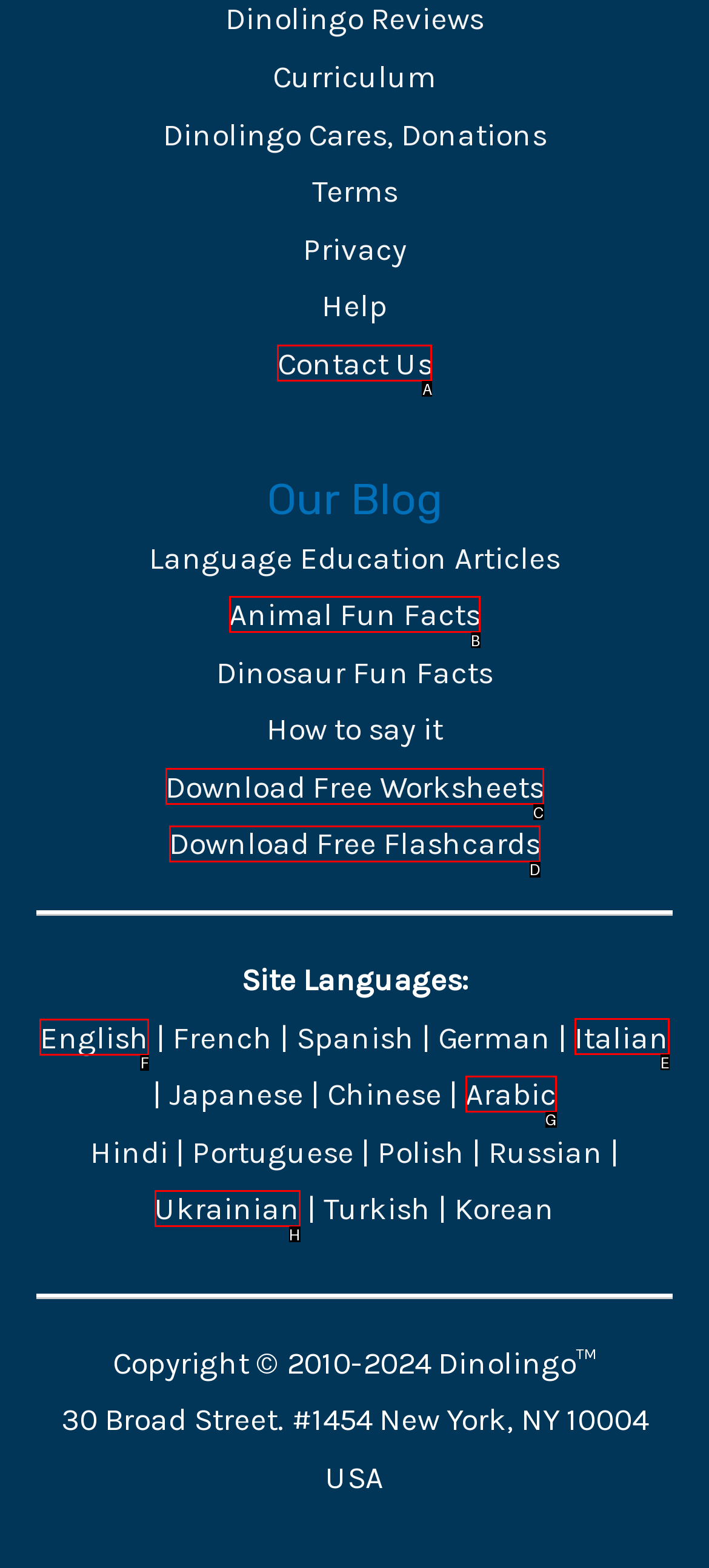Select the appropriate bounding box to fulfill the task: Select English as site language Respond with the corresponding letter from the choices provided.

F